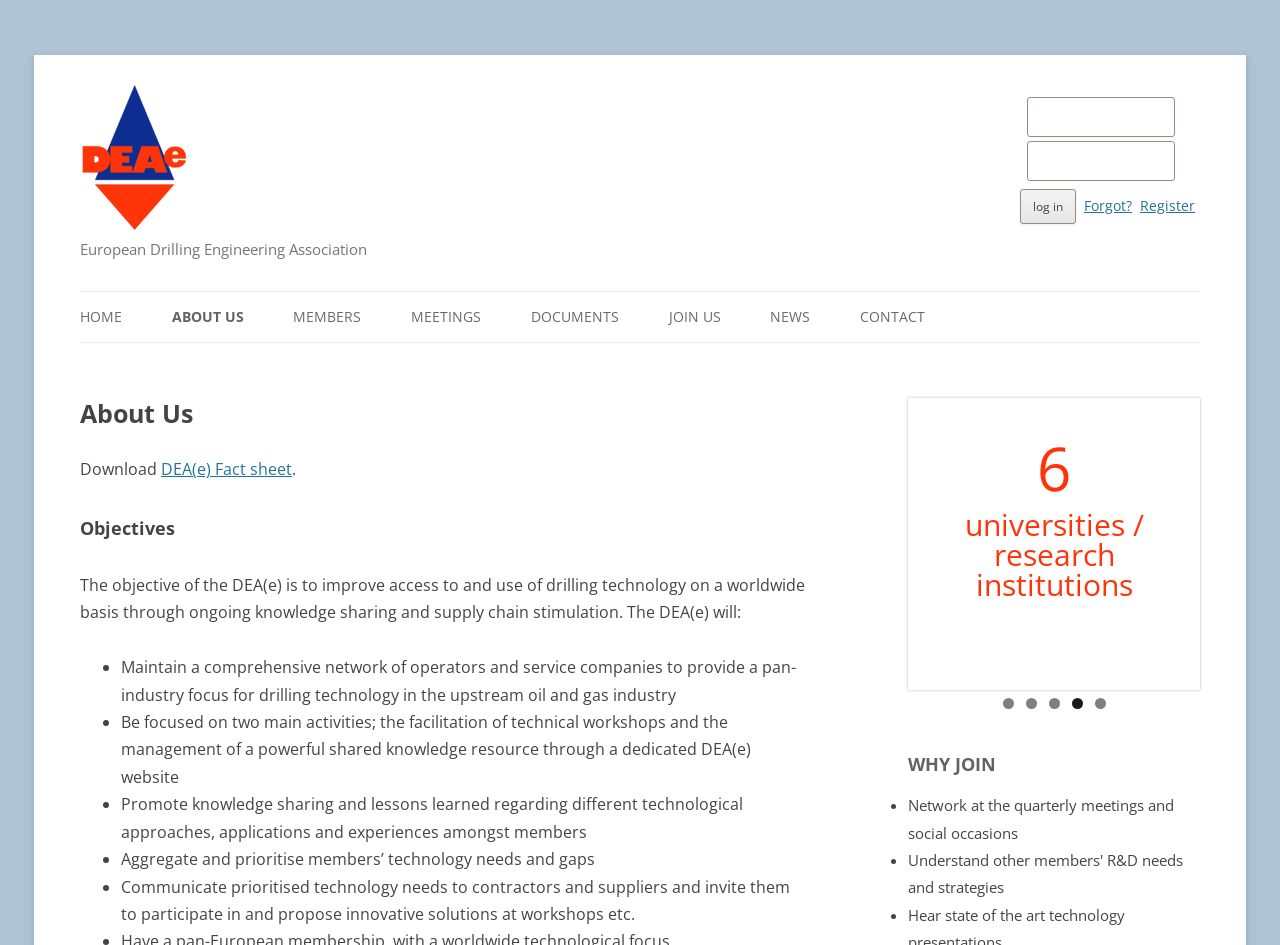Can you find the bounding box coordinates for the element to click on to achieve the instruction: "register"?

[0.891, 0.208, 0.934, 0.228]